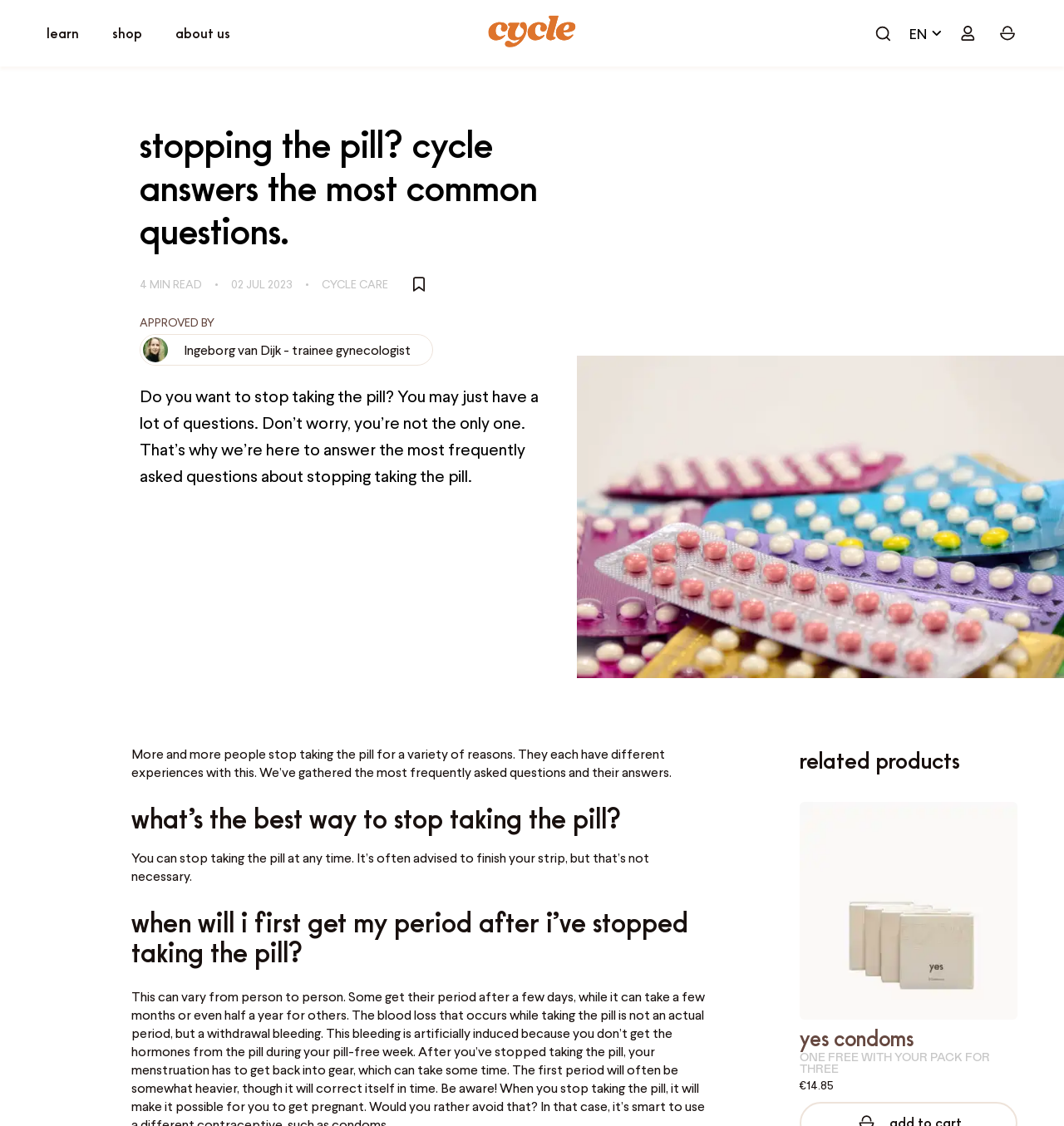Please give a one-word or short phrase response to the following question: 
What is the recommended way to stop taking the pill?

Finish your strip